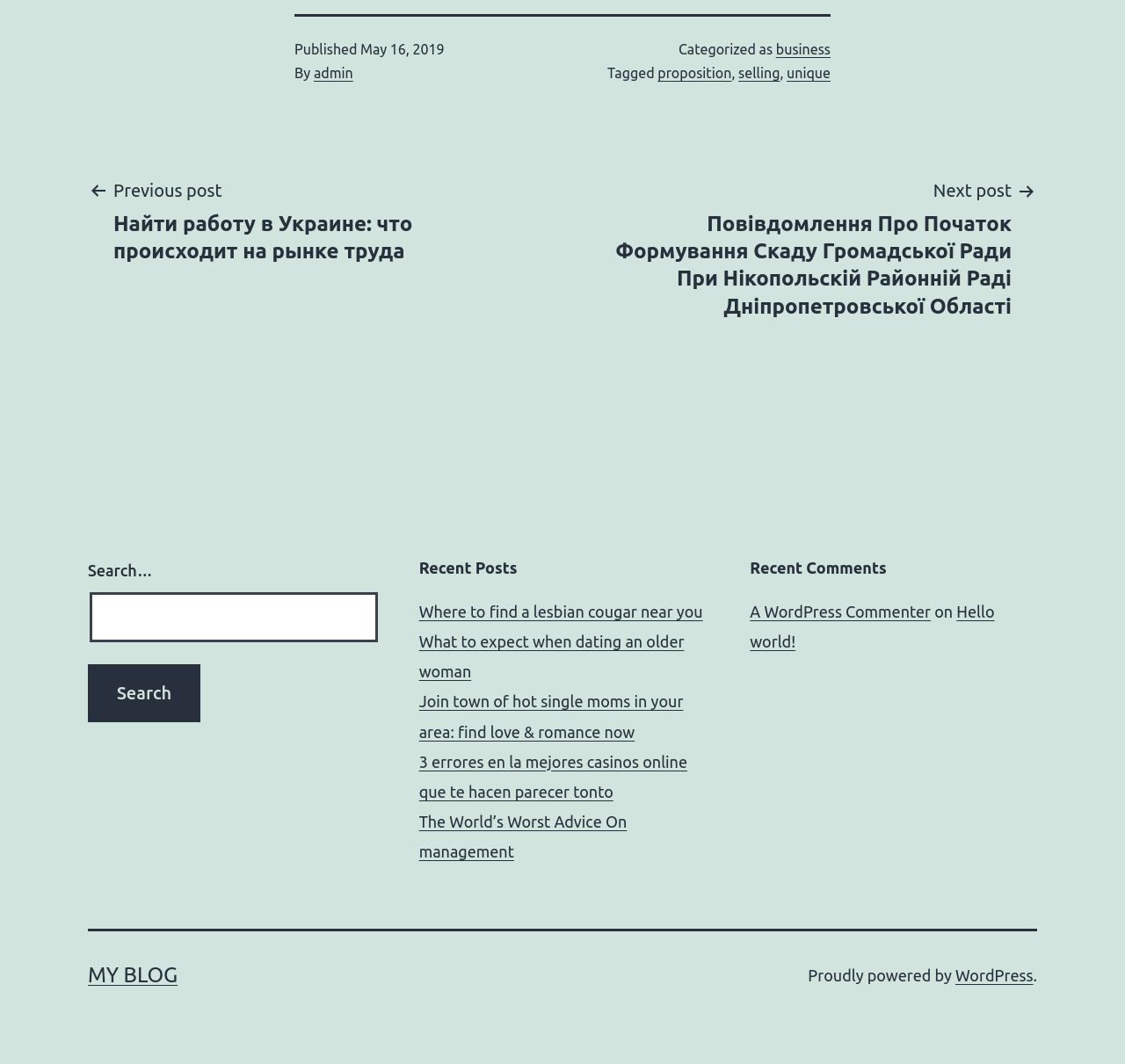Please specify the bounding box coordinates of the clickable region to carry out the following instruction: "Search for something". The coordinates should be four float numbers between 0 and 1, in the format [left, top, right, bottom].

[0.078, 0.557, 0.336, 0.604]